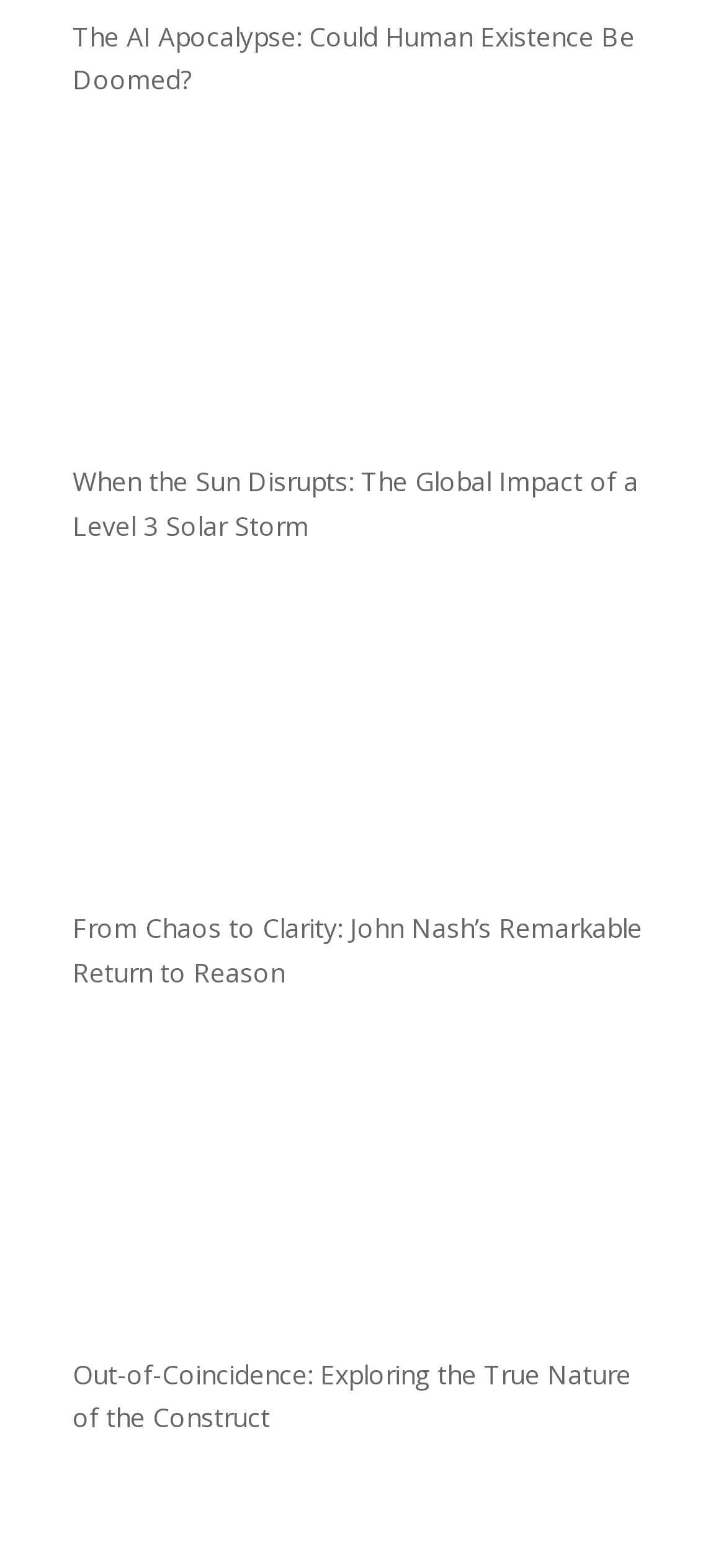Are there any duplicate link titles?
Answer the question with just one word or phrase using the image.

Yes